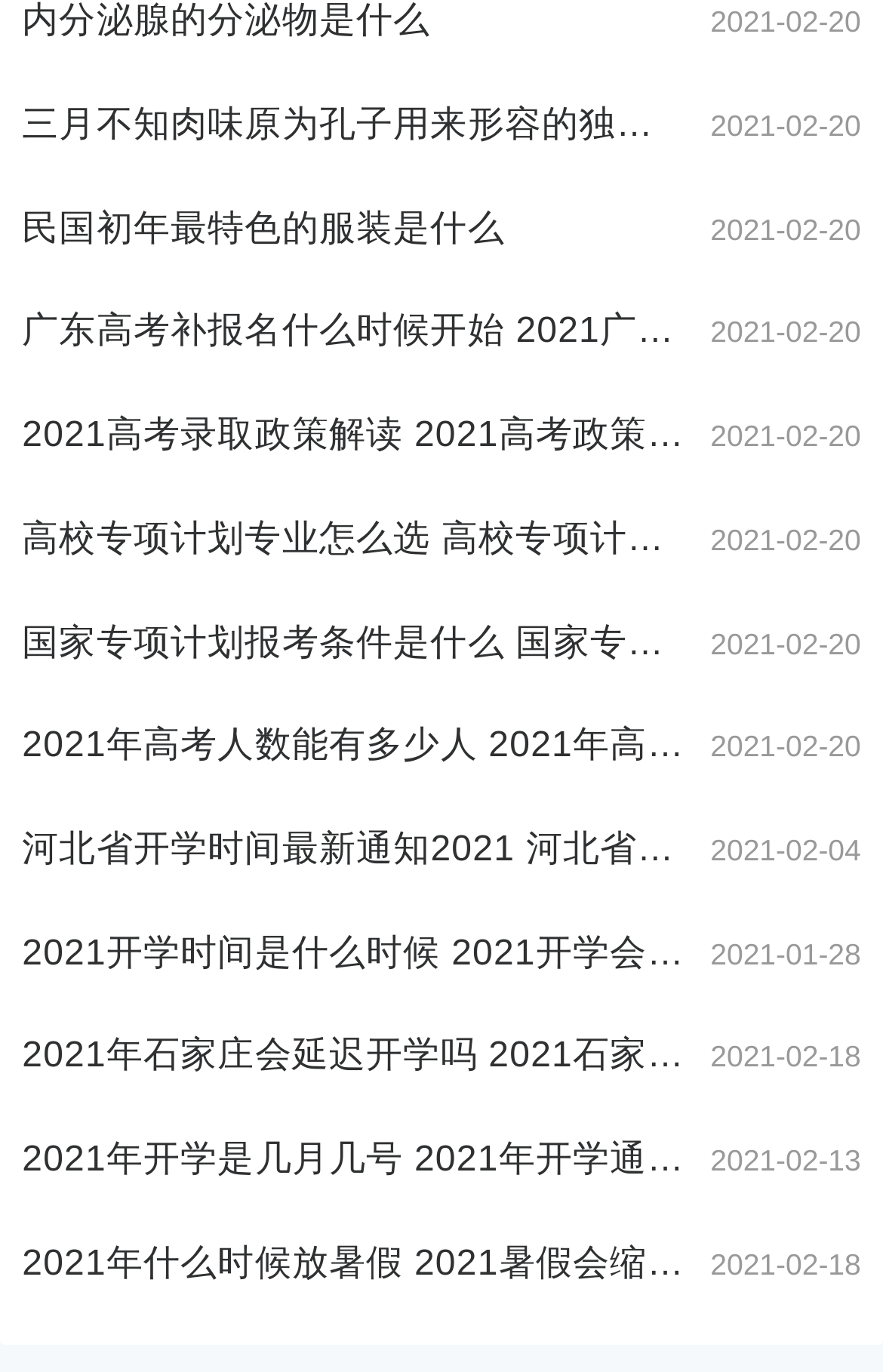How many articles are there on the webpage?
Respond with a short answer, either a single word or a phrase, based on the image.

More than 1